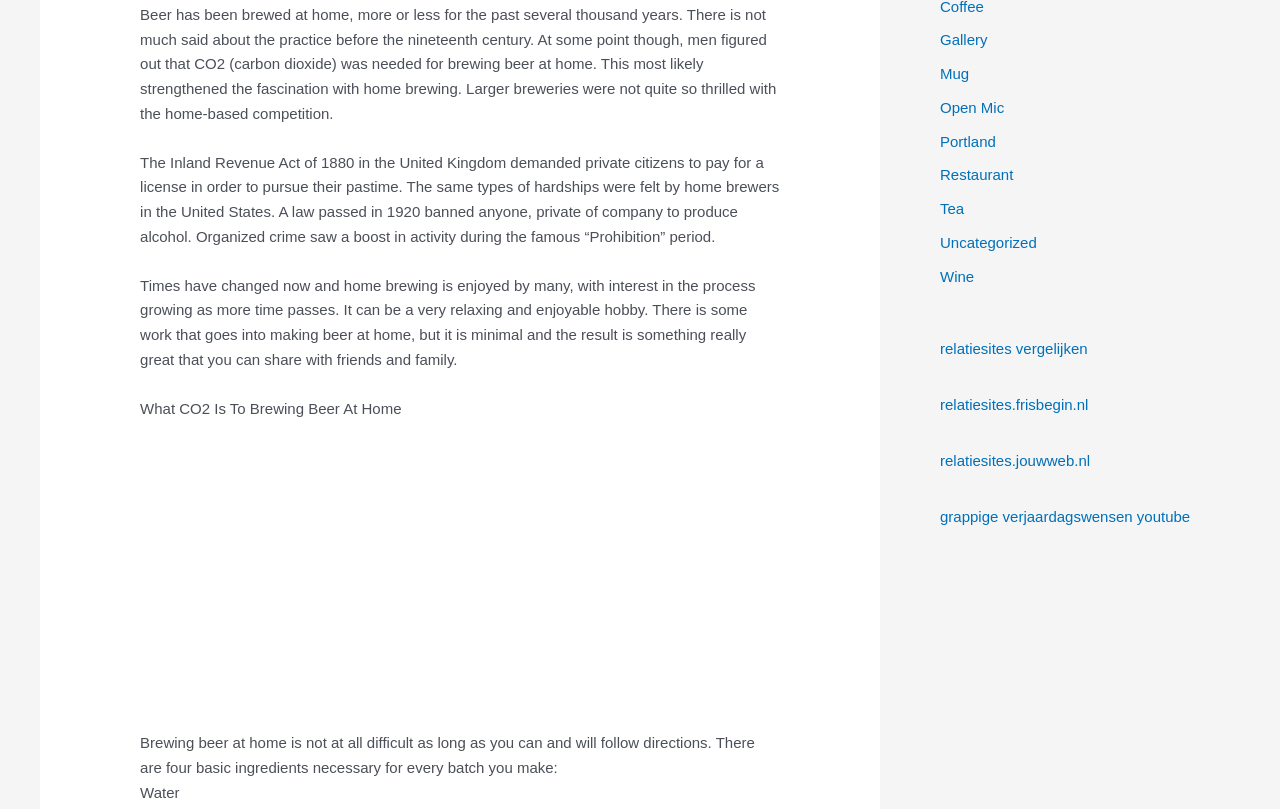Extract the bounding box coordinates of the UI element described by: "relatiesites vergelijken". The coordinates should include four float numbers ranging from 0 to 1, e.g., [left, top, right, bottom].

[0.734, 0.42, 0.85, 0.441]